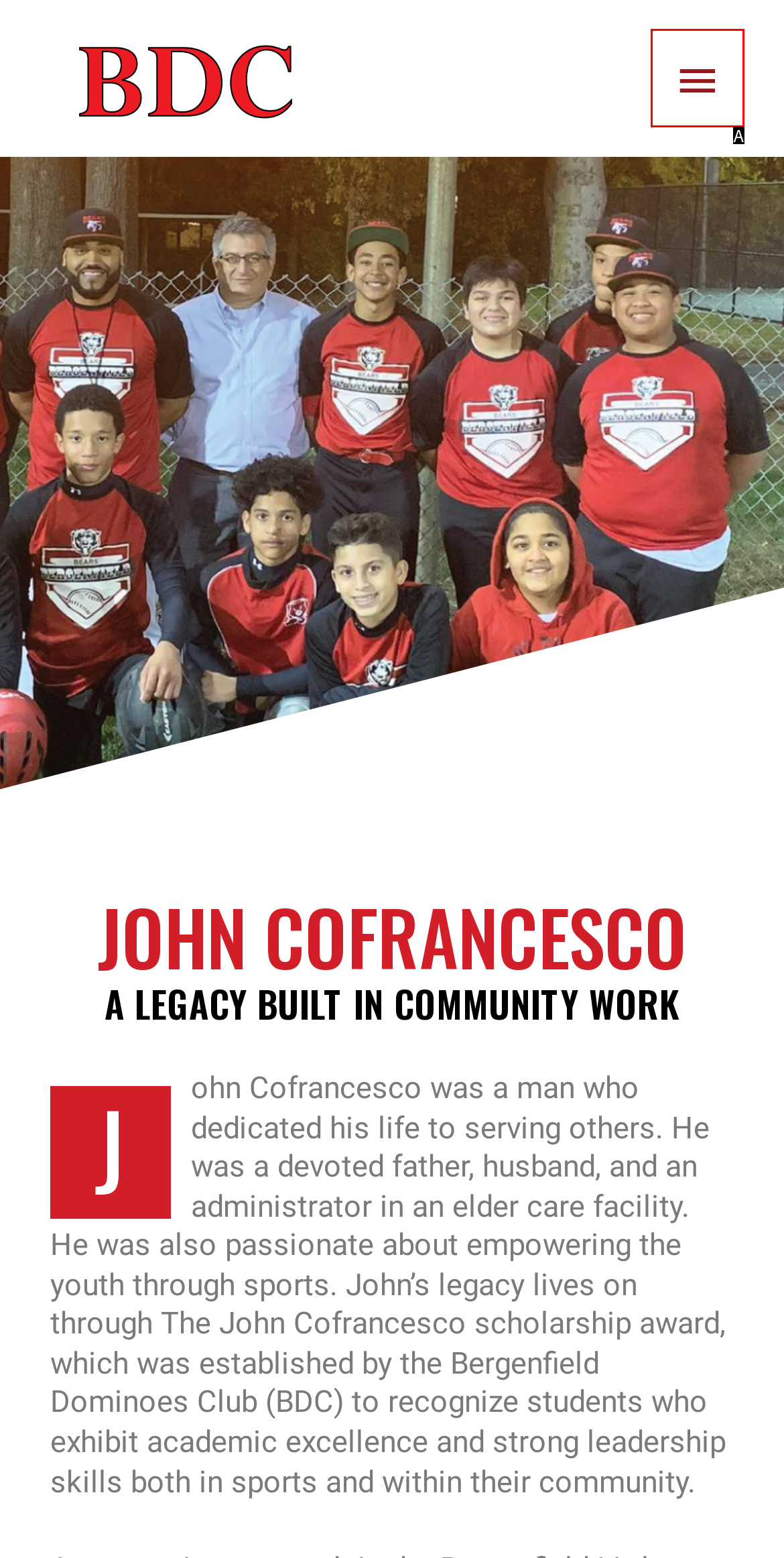Find the HTML element that matches the description: Main Menu
Respond with the corresponding letter from the choices provided.

A